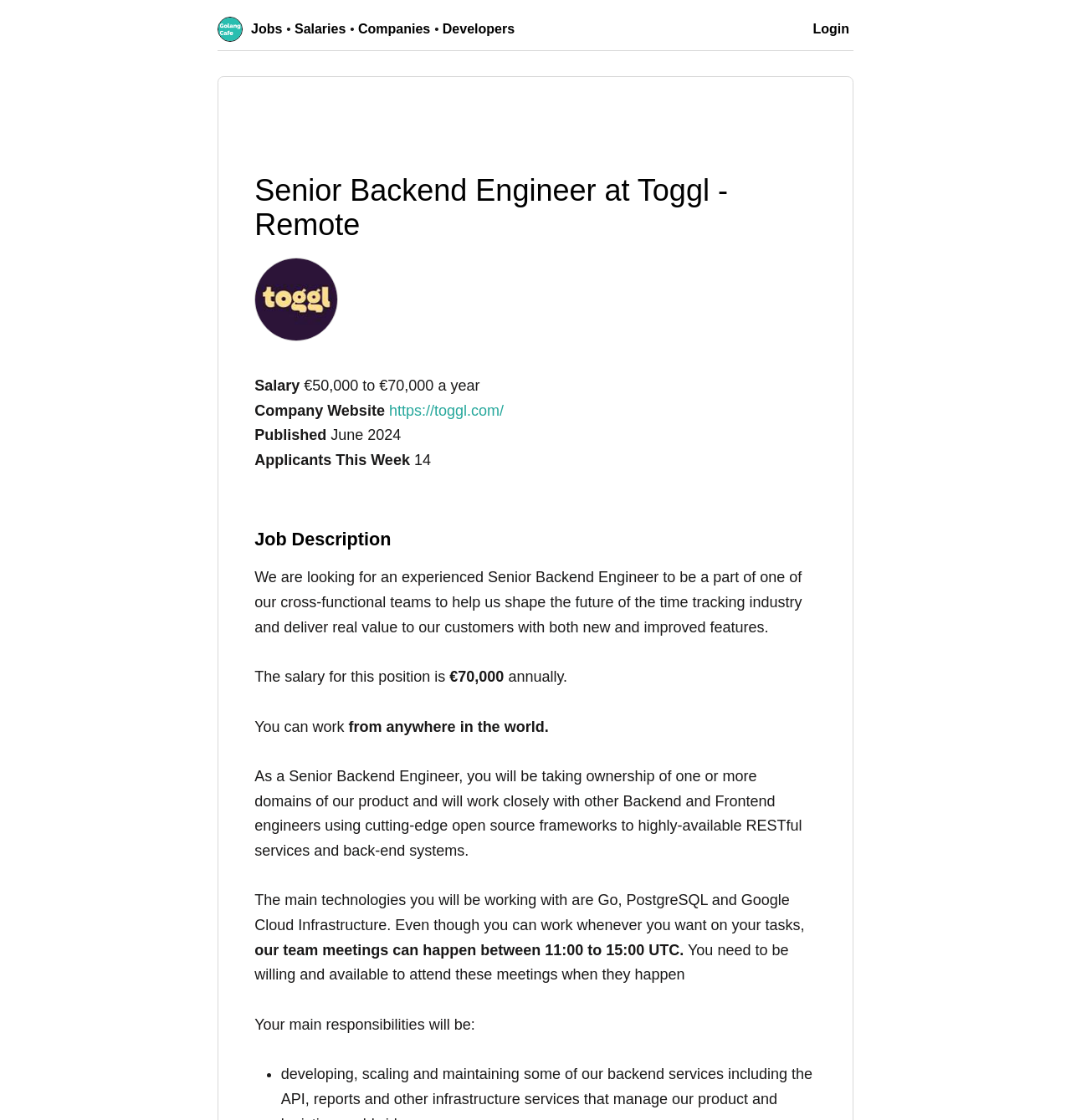What is the main technology used in this job?
Refer to the image and provide a thorough answer to the question.

The main technology used in this job is mentioned in the webpage as 'Go' in the job description section, along with other technologies like PostgreSQL and Google Cloud Infrastructure.